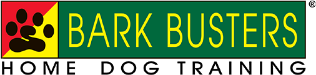Using the image as a reference, answer the following question in as much detail as possible:
What type of training does Bark Busters specialize in?

The logo explicitly mentions 'HOME DOG TRAINING' in a smaller font below the main name, which indicates that Bark Busters specializes in home dog training.